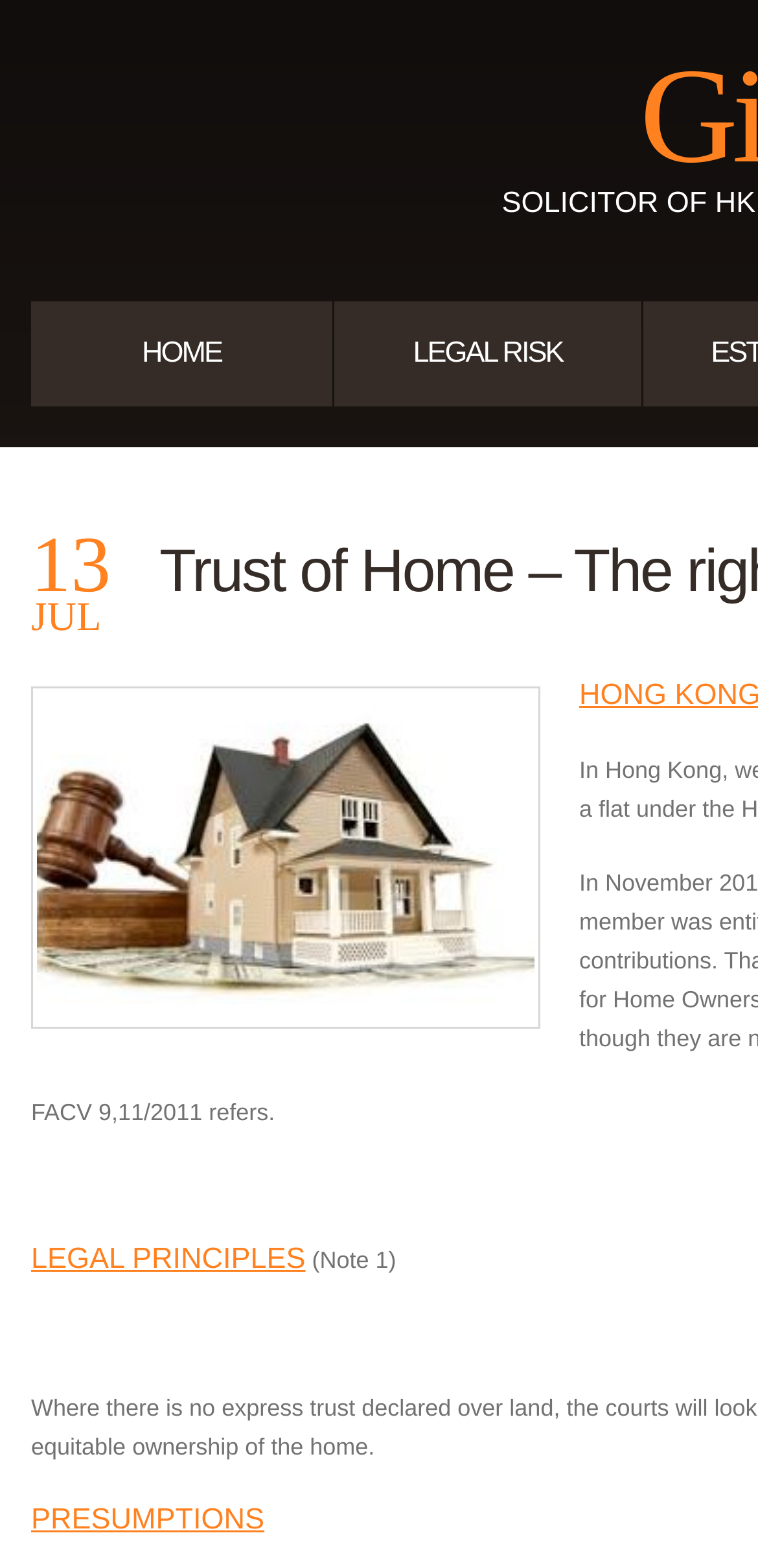Please give a succinct answer to the question in one word or phrase:
What is the last section title on the webpage?

PRESUMPTIONS